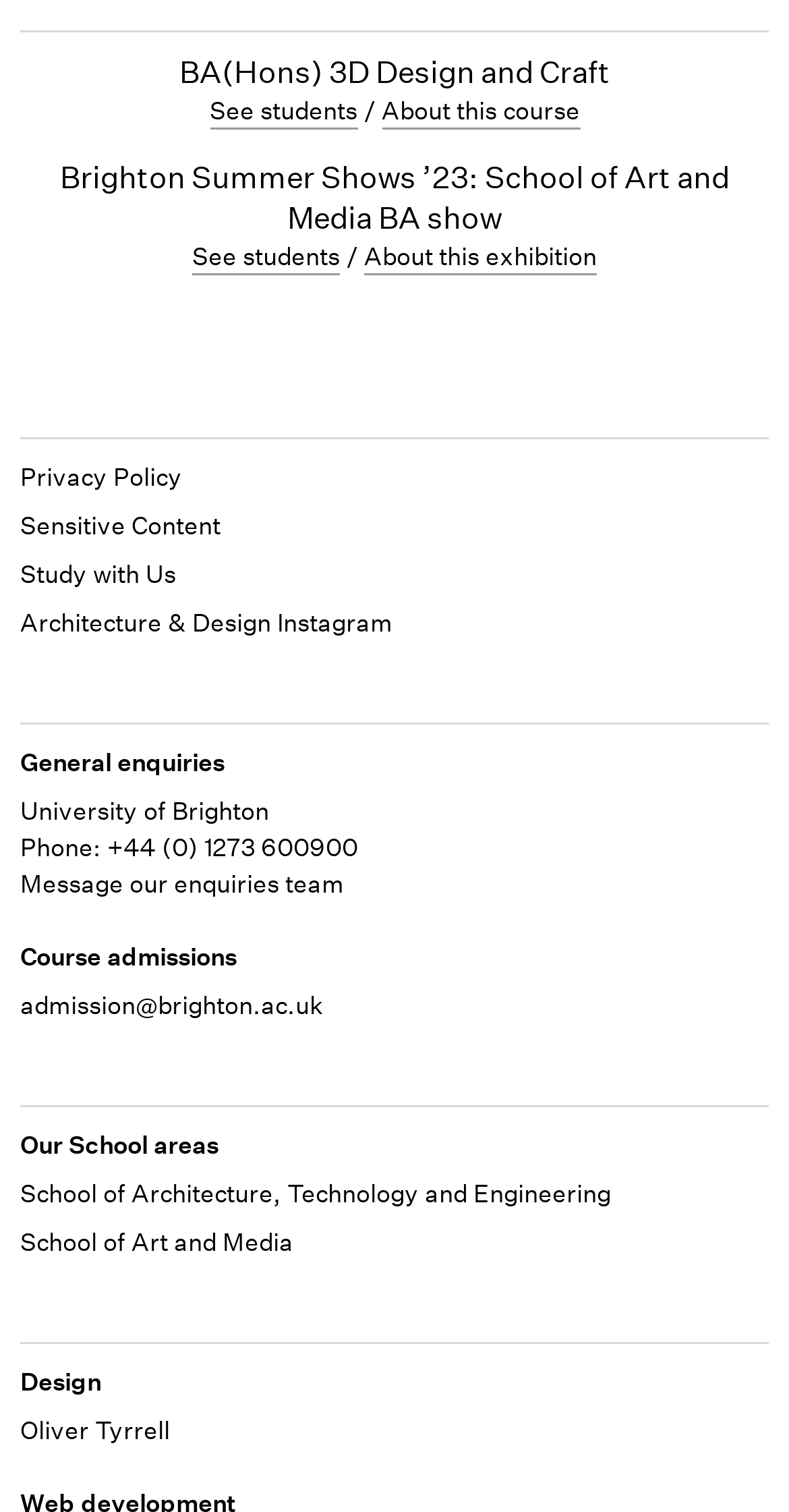Identify the bounding box coordinates for the region to click in order to carry out this instruction: "View BA(Hons) 3D Design and Craft course details". Provide the coordinates using four float numbers between 0 and 1, formatted as [left, top, right, bottom].

[0.026, 0.034, 0.974, 0.061]